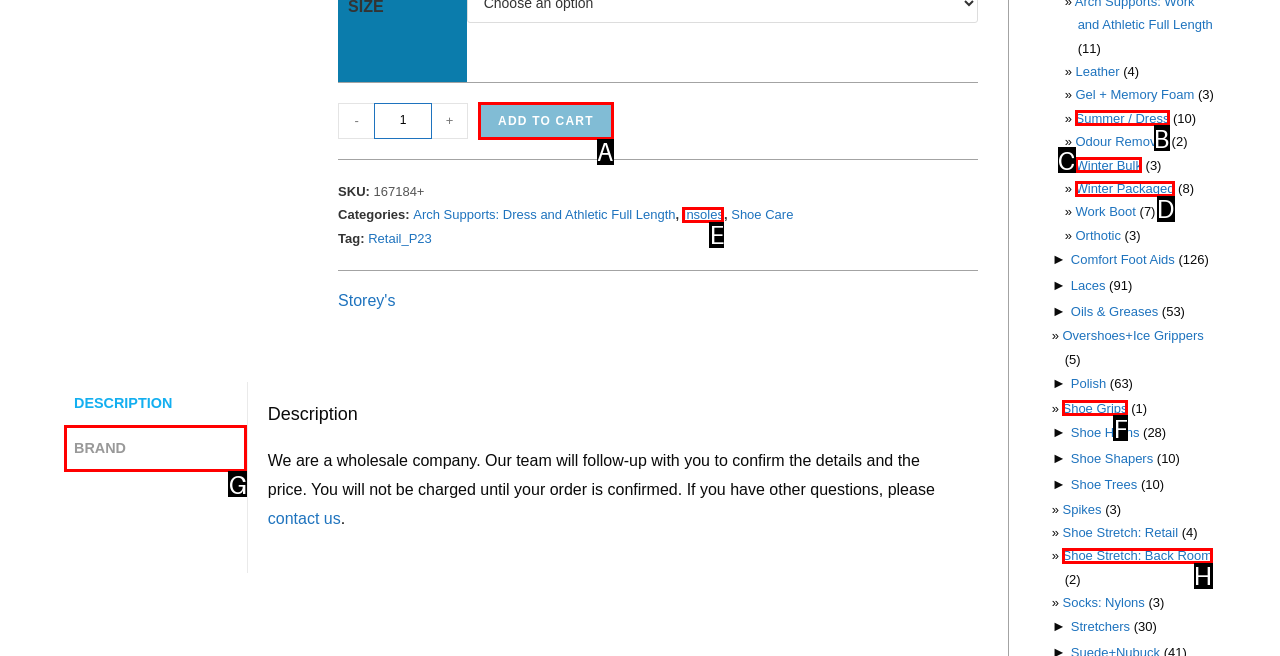Indicate the HTML element to be clicked to accomplish this task: Click the 'ADD TO CART' button Respond using the letter of the correct option.

A